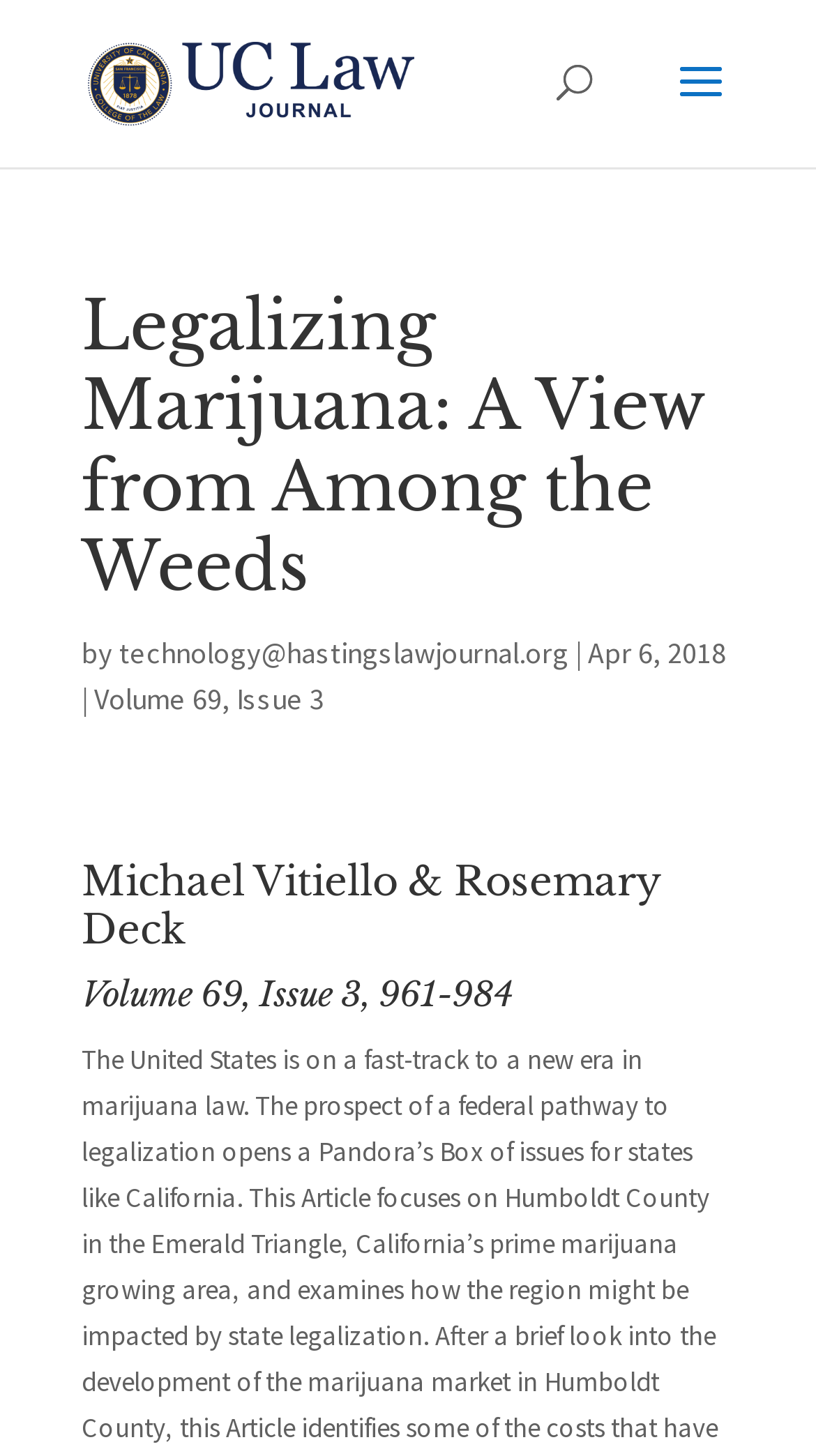What is the date of the article?
Based on the image, provide your answer in one word or phrase.

Apr 6, 2018